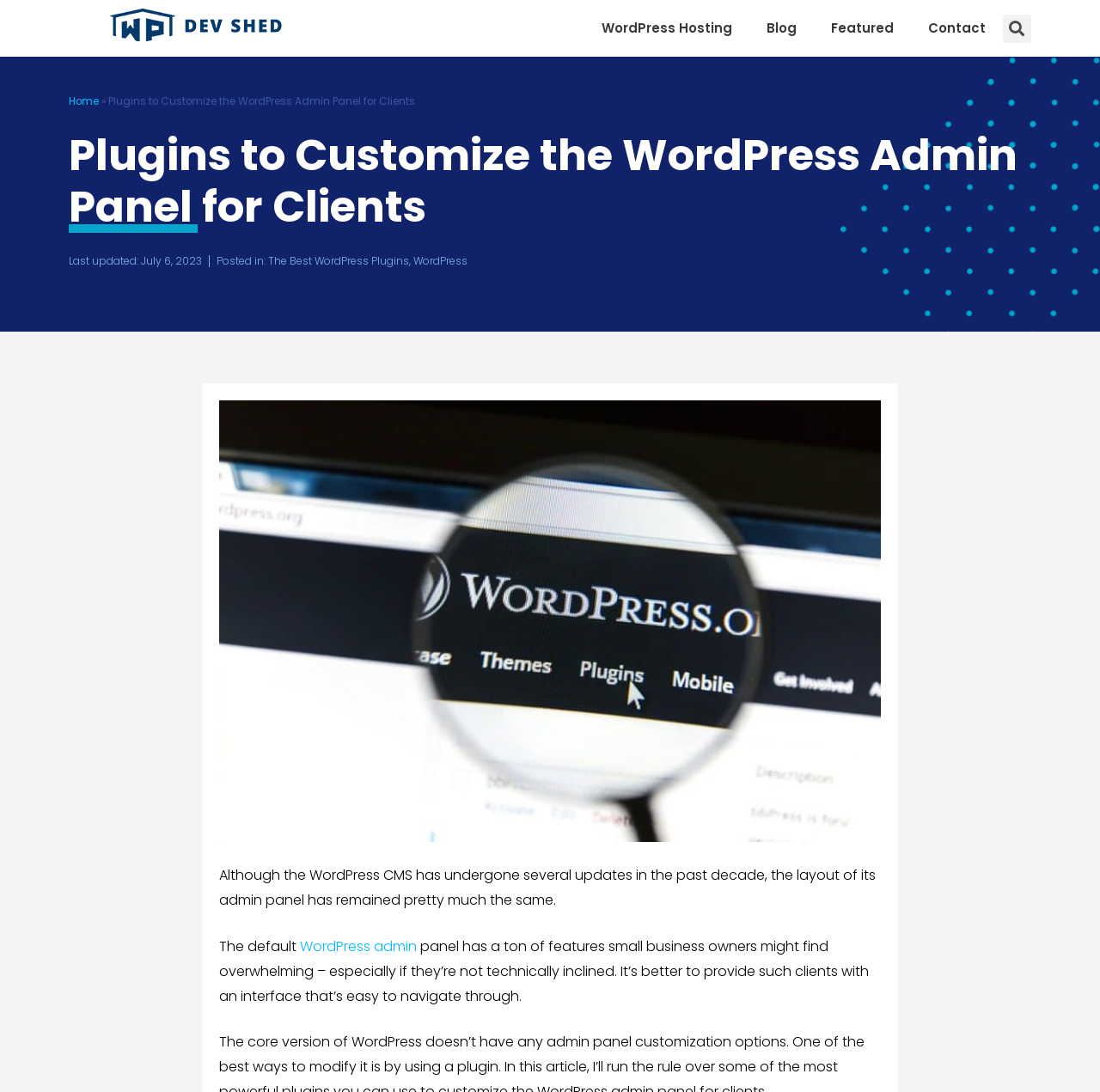What is the issue with the default WordPress admin panel?
Please respond to the question with as much detail as possible.

According to the webpage, the default WordPress admin panel has a ton of features that small business owners might find overwhelming, especially if they’re not technically inclined.